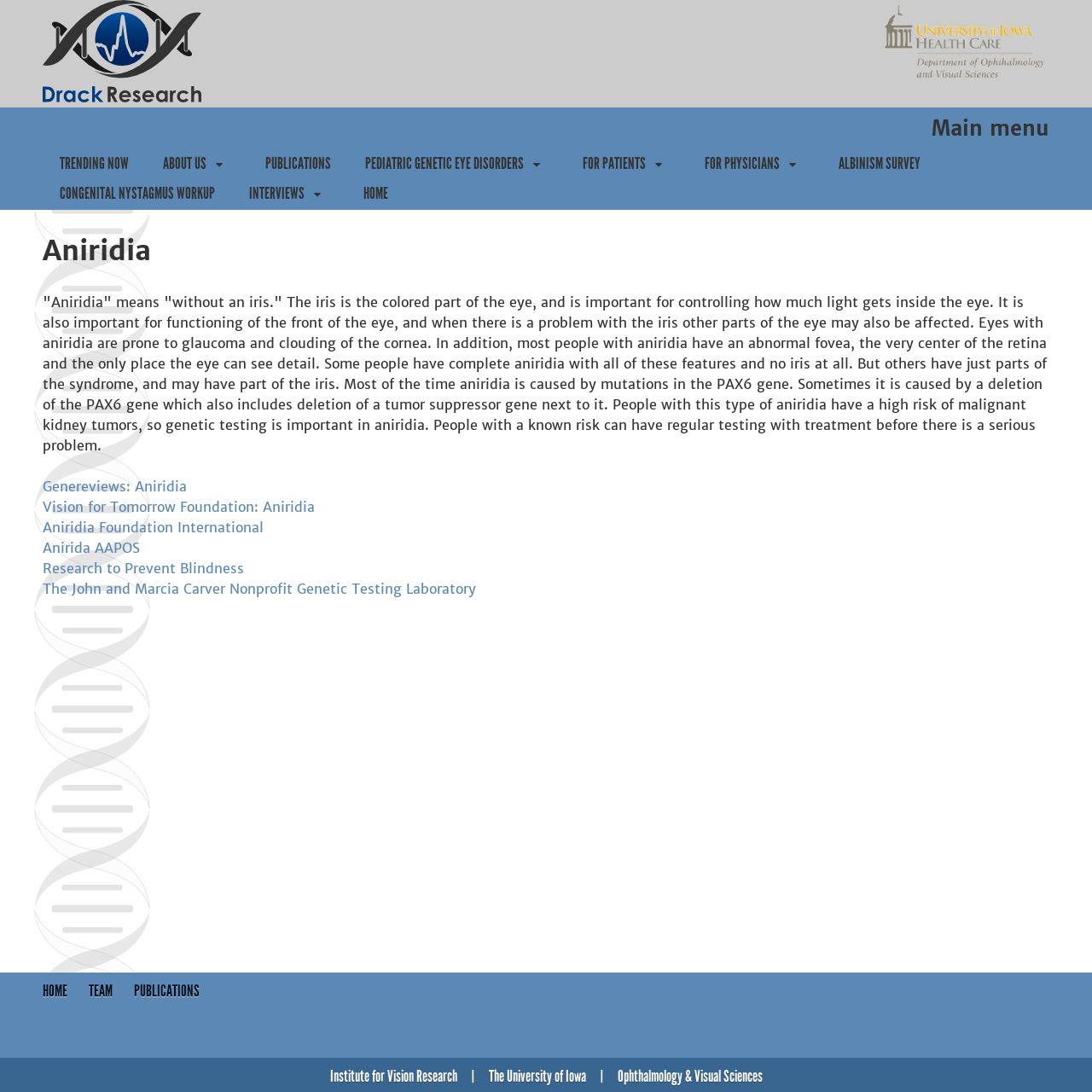Provide a one-word or short-phrase response to the question:
What is aniridia?

A condition without an iris